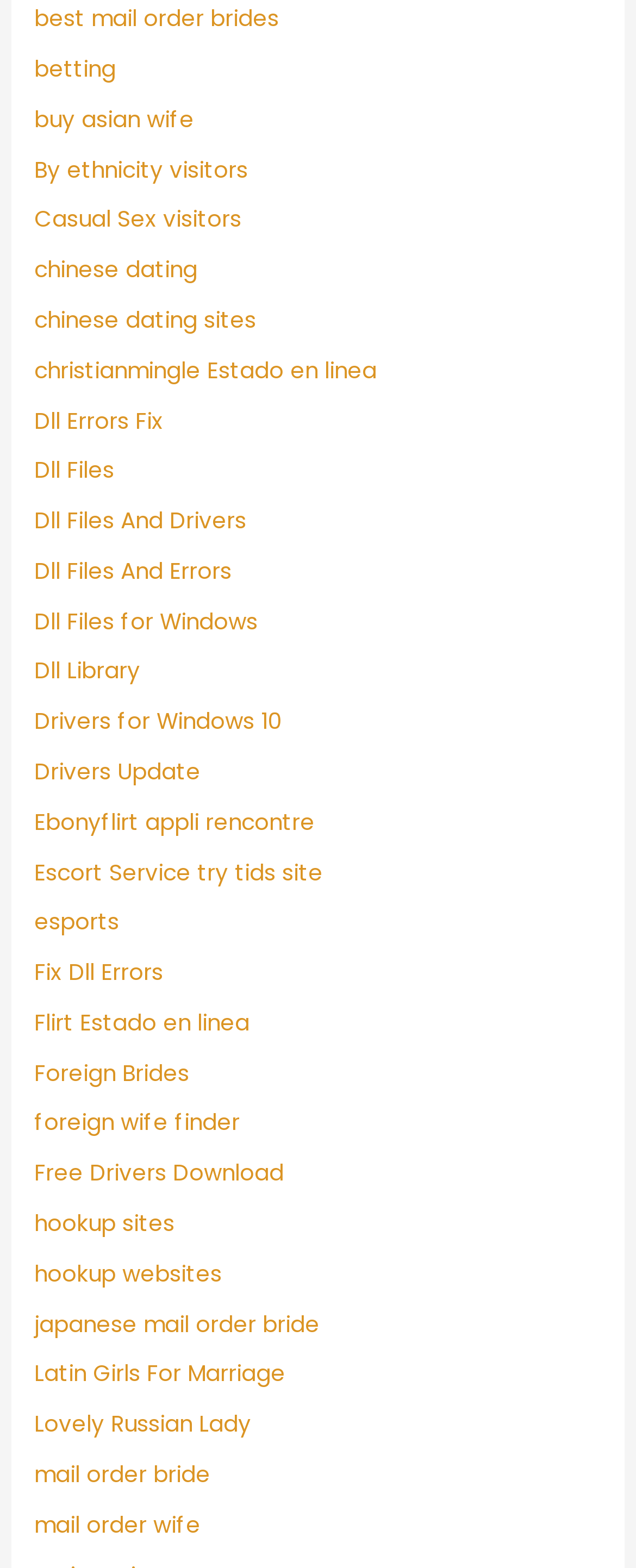Analyze the image and answer the question with as much detail as possible: 
What ethnicity of women is featured on this webpage?

The webpage provides links to 'chinese dating', 'japanese mail order bride', and 'Latin Girls For Marriage', indicating that it features women of Asian and Latin ethnicity.